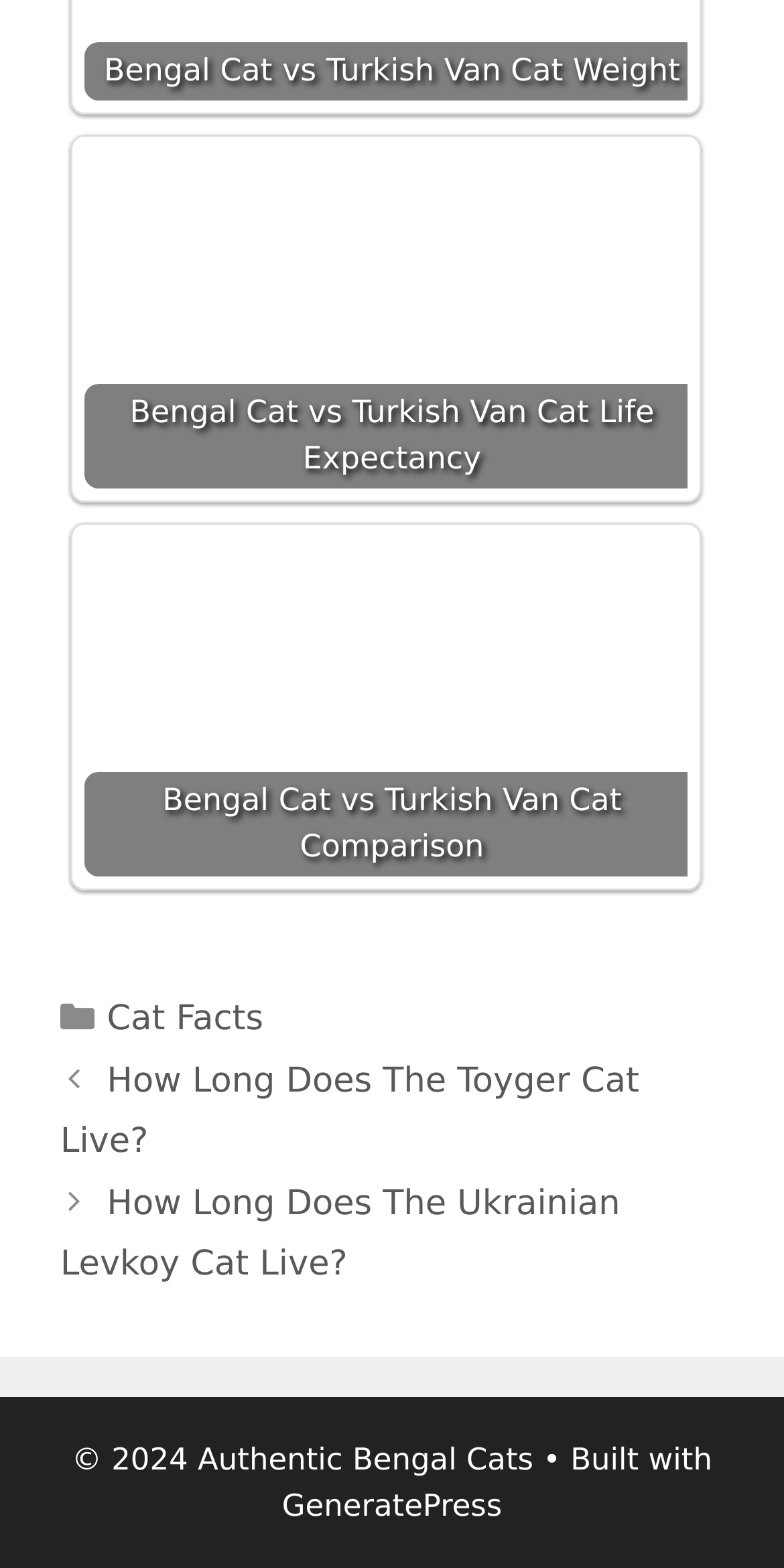Bounding box coordinates are given in the format (top-left x, top-left y, bottom-right x, bottom-right y). All values should be floating point numbers between 0 and 1. Provide the bounding box coordinate for the UI element described as: GeneratePress

[0.36, 0.948, 0.64, 0.971]